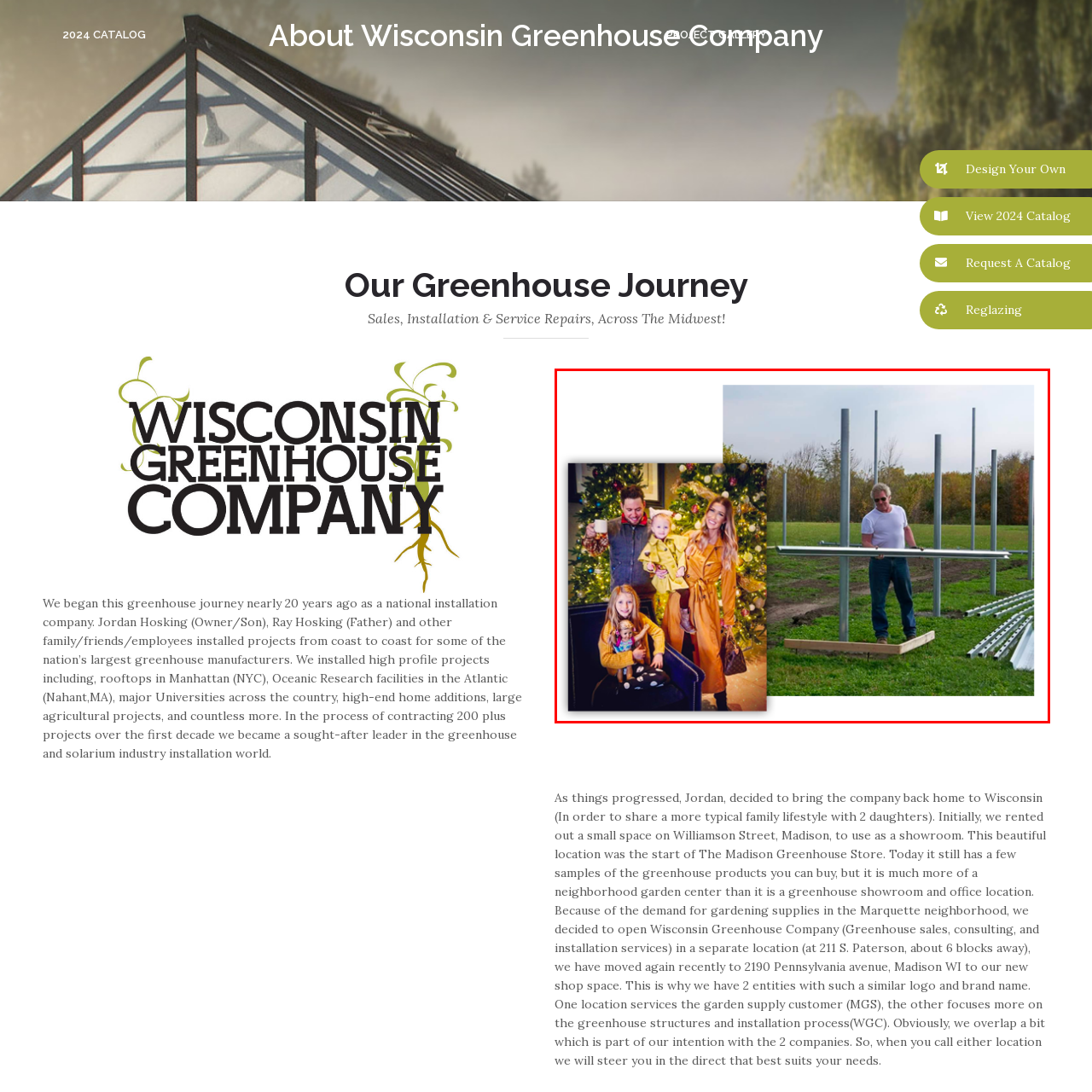Analyze the picture enclosed by the red bounding box and provide a single-word or phrase answer to this question:
Is the Christmas tree decorated?

Yes